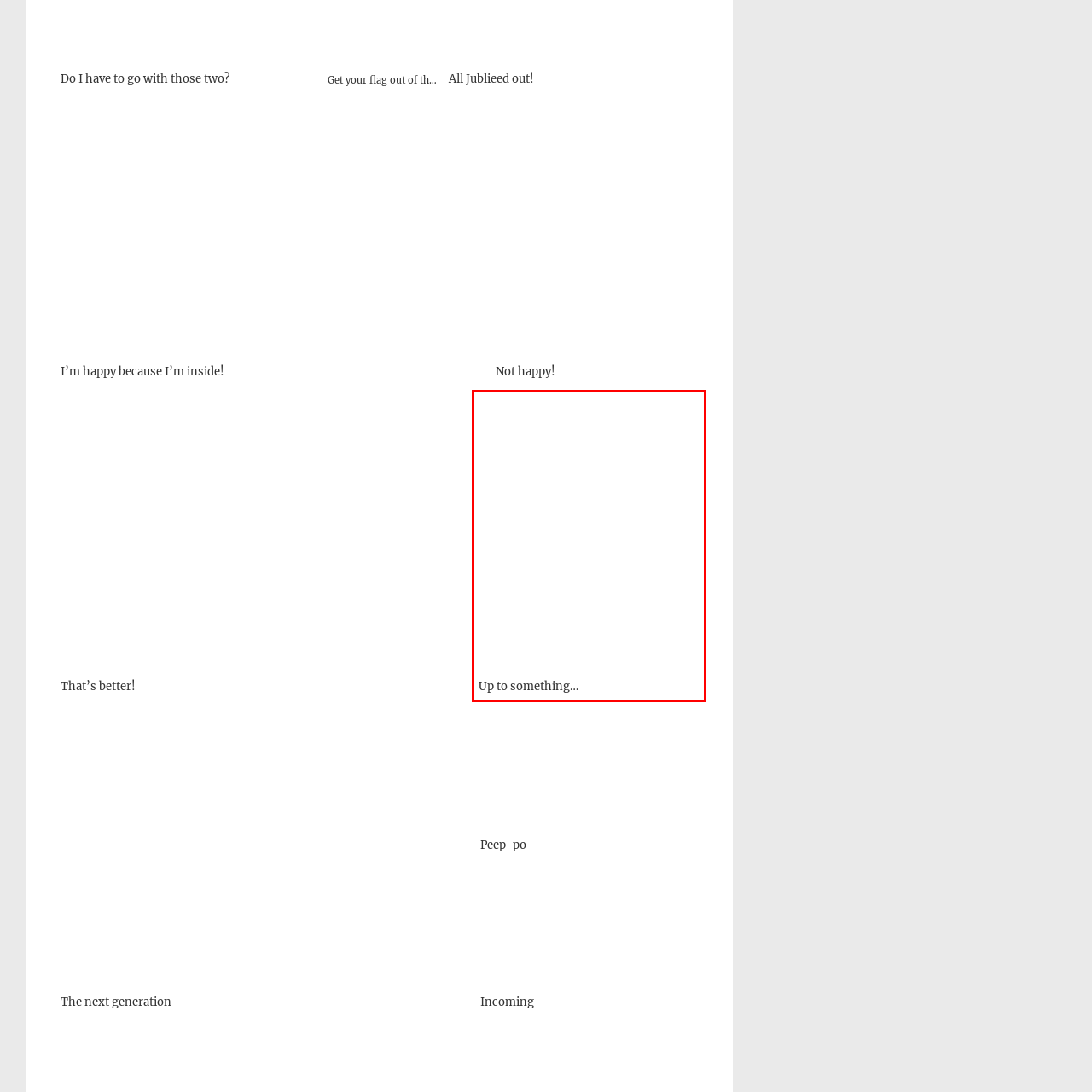What emotion does the visual capture?
Observe the image within the red bounding box and formulate a detailed response using the visual elements present.

The caption states that the visual 'captures an air of intrigue and playfulness', suggesting that the image conveys a sense of curiosity and lightheartedness, encouraging viewers to ponder what might be happening or about to unfold.